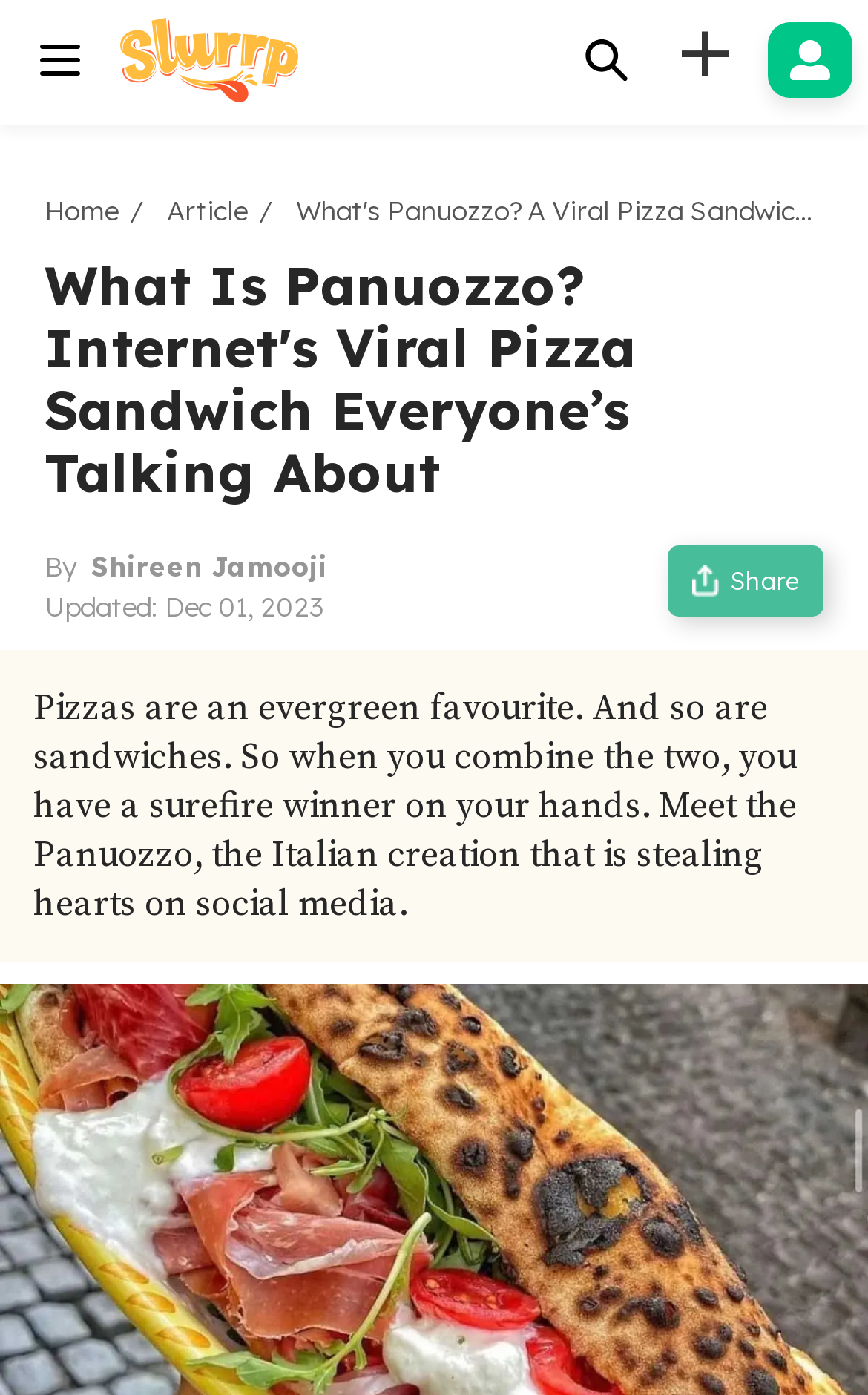Determine the main headline of the webpage and provide its text.

What Is Panuozzo? Internet's Viral Pizza Sandwich Everyone’s Talking About